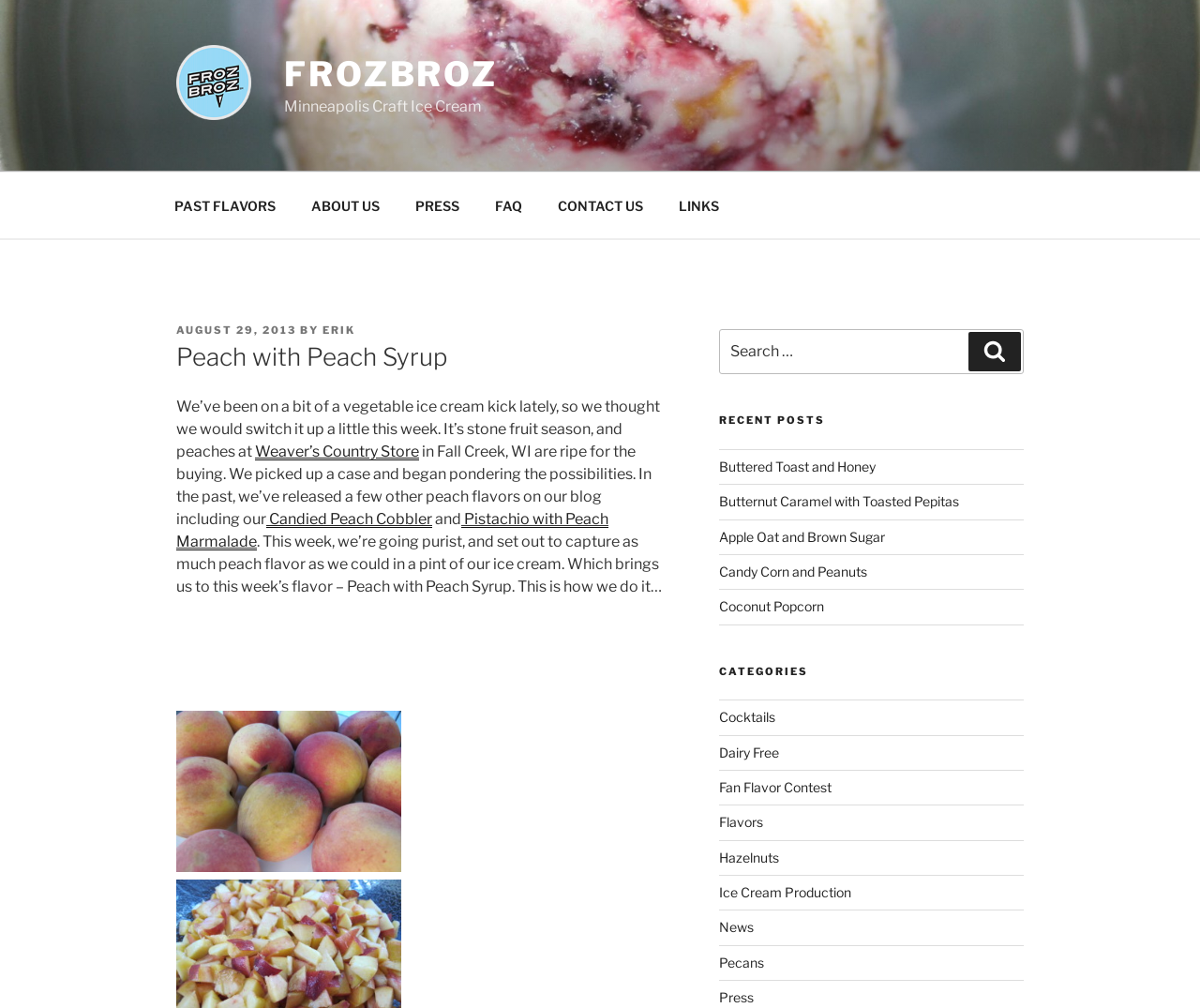Please reply to the following question with a single word or a short phrase:
What are the recent posts about?

Ice cream flavors